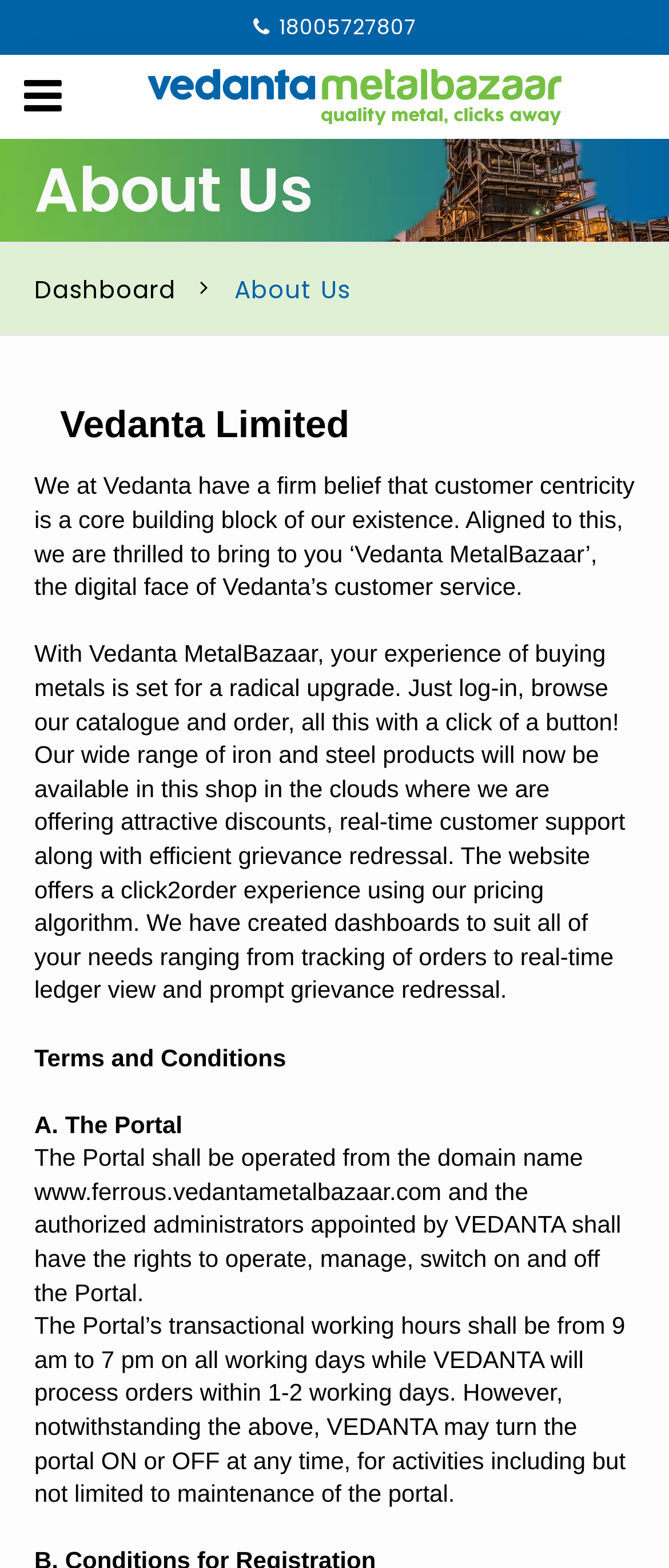What is the name of the company?
Relying on the image, give a concise answer in one word or a brief phrase.

Vedanta Limited